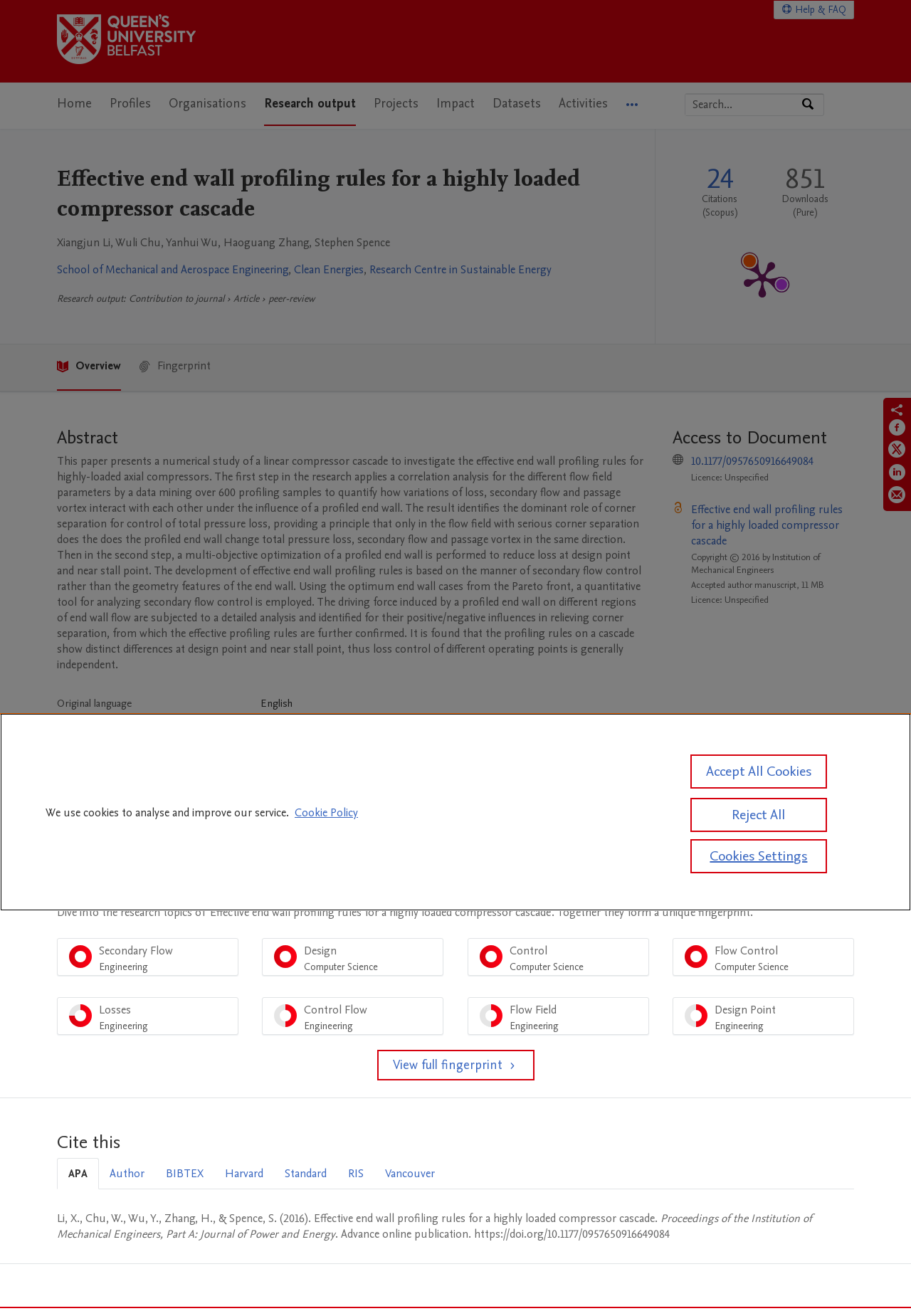What is the journal name of the publication?
Based on the visual information, provide a detailed and comprehensive answer.

I found the answer by looking at the table section, where the journal name is mentioned as 'Proceedings of the Institution of Mechanical Engineers, Part A: Journal of Power and Energy'.